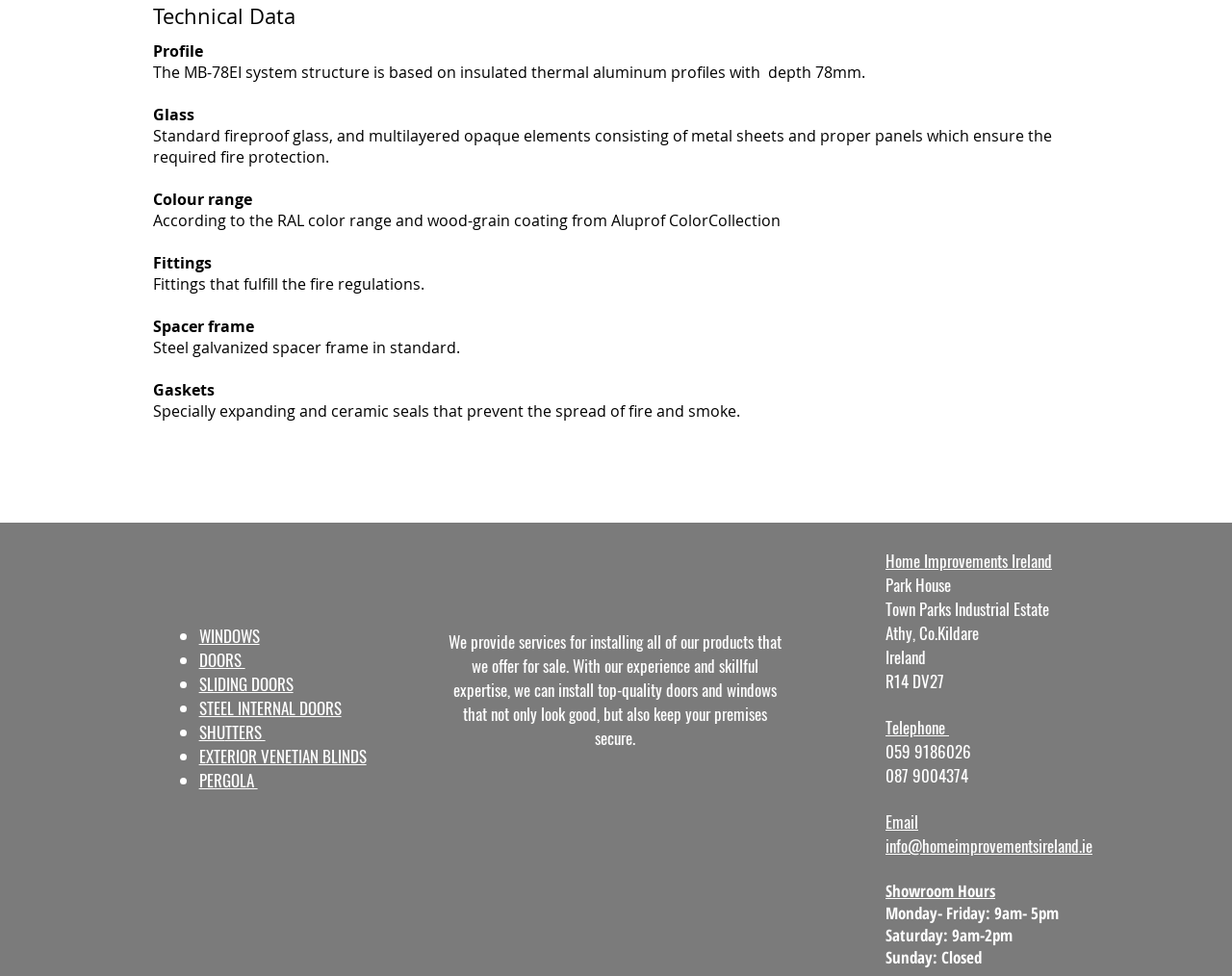What services does the company provide?
Based on the image, answer the question with as much detail as possible.

The company provides installation services for all of their products, as stated in the paragraph below the 'Technical Data' section, with their experienced and skilled experts ensuring top-quality doors and windows that are both secure and visually appealing.